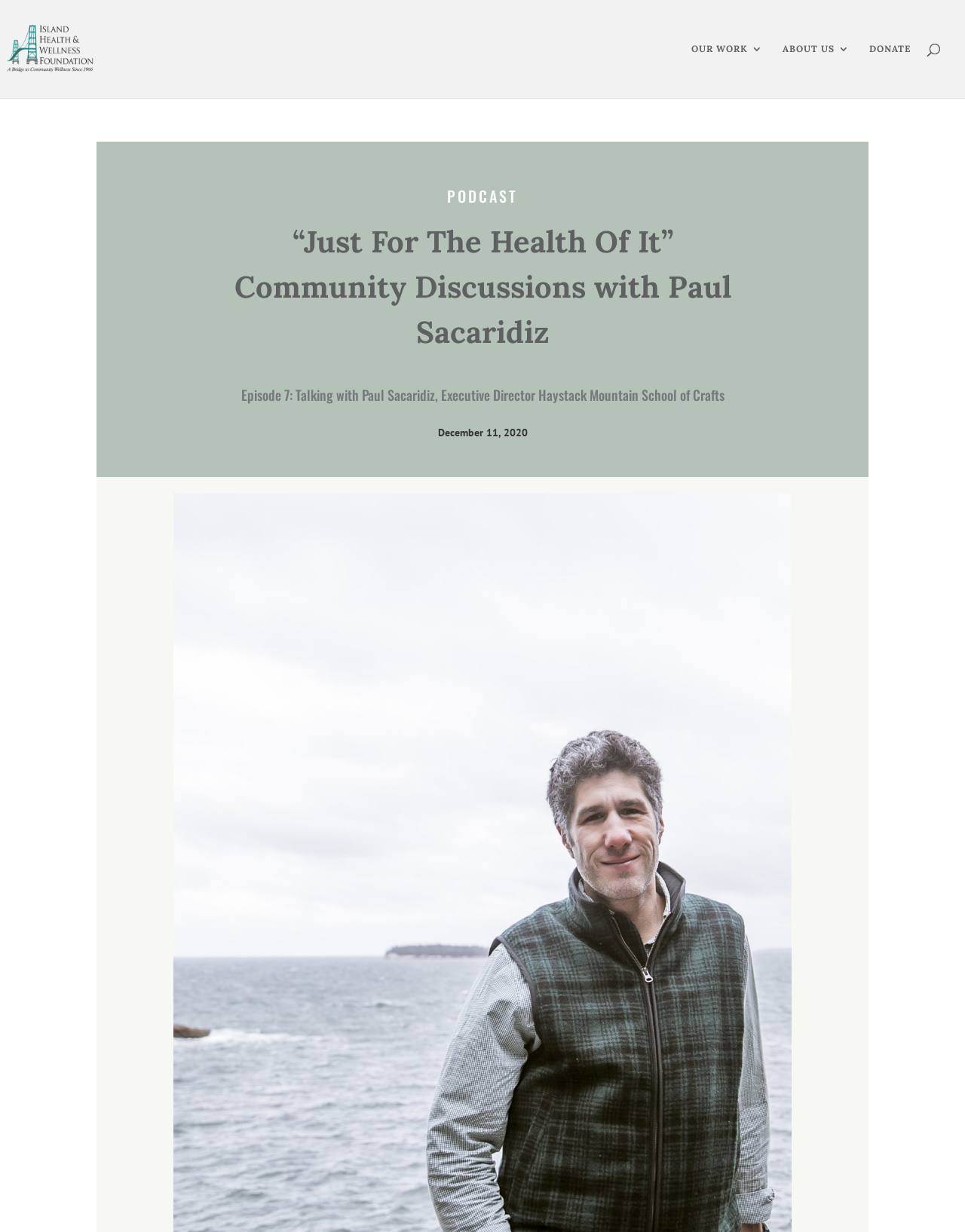Identify the bounding box for the UI element that is described as follows: "About Us".

[0.811, 0.035, 0.88, 0.08]